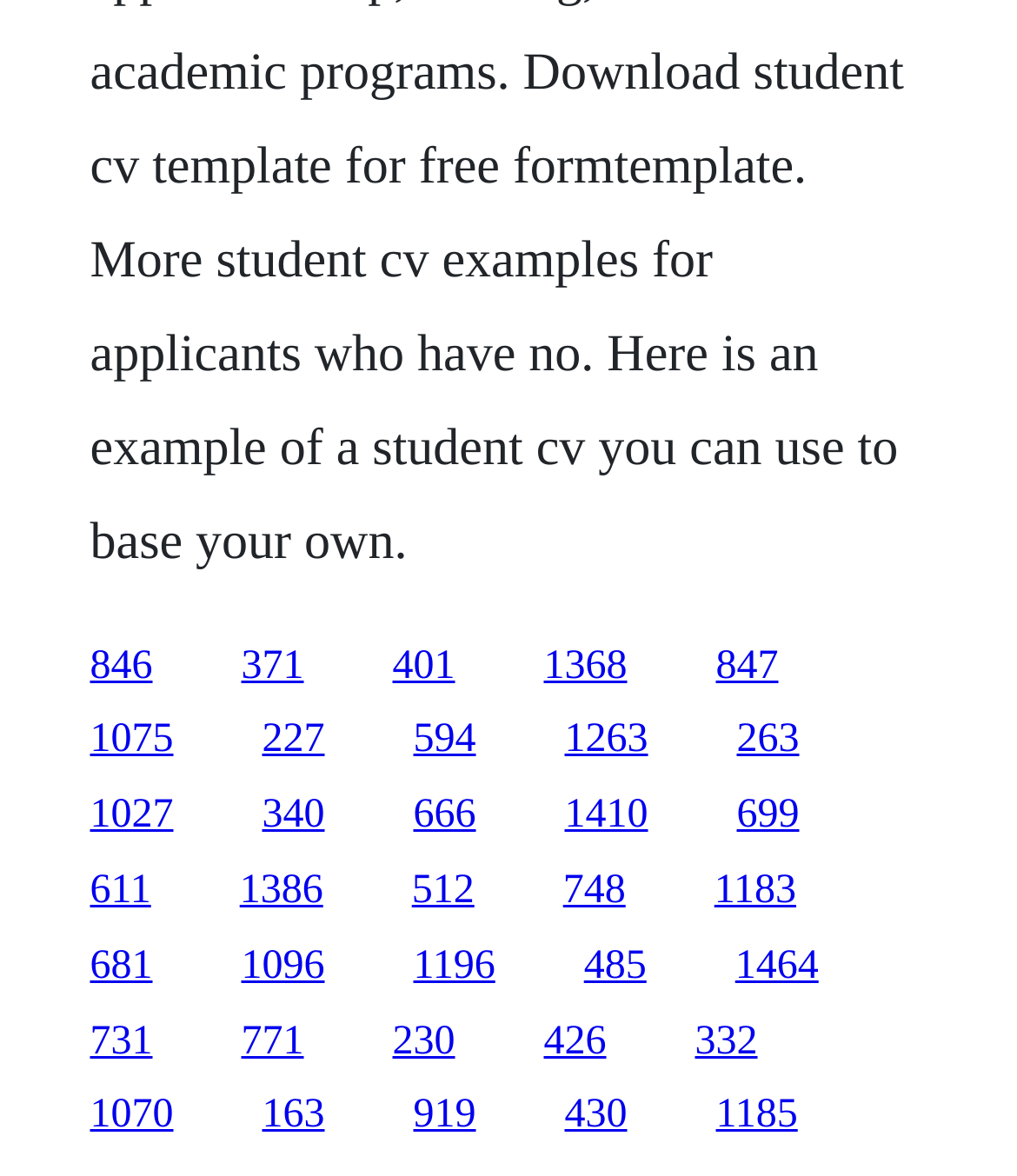Locate the bounding box coordinates of the element that should be clicked to execute the following instruction: "click the first link".

[0.088, 0.547, 0.15, 0.584]